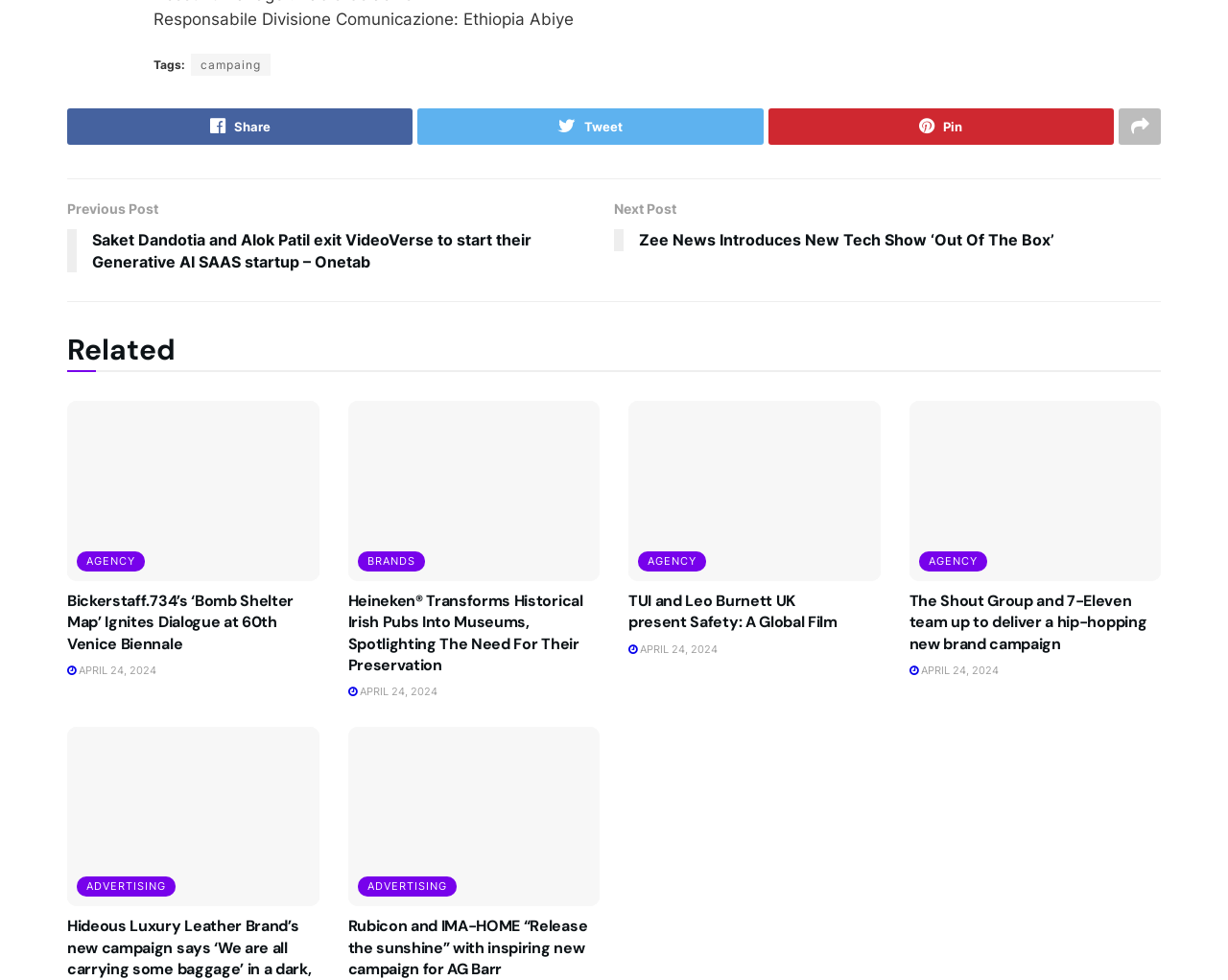Please identify the bounding box coordinates for the region that you need to click to follow this instruction: "View the article 'Bickerstaff.734’s ‘Bomb Shelter Map’ Ignites Dialogue at 60th Venice Biennale'".

[0.055, 0.409, 0.26, 0.593]